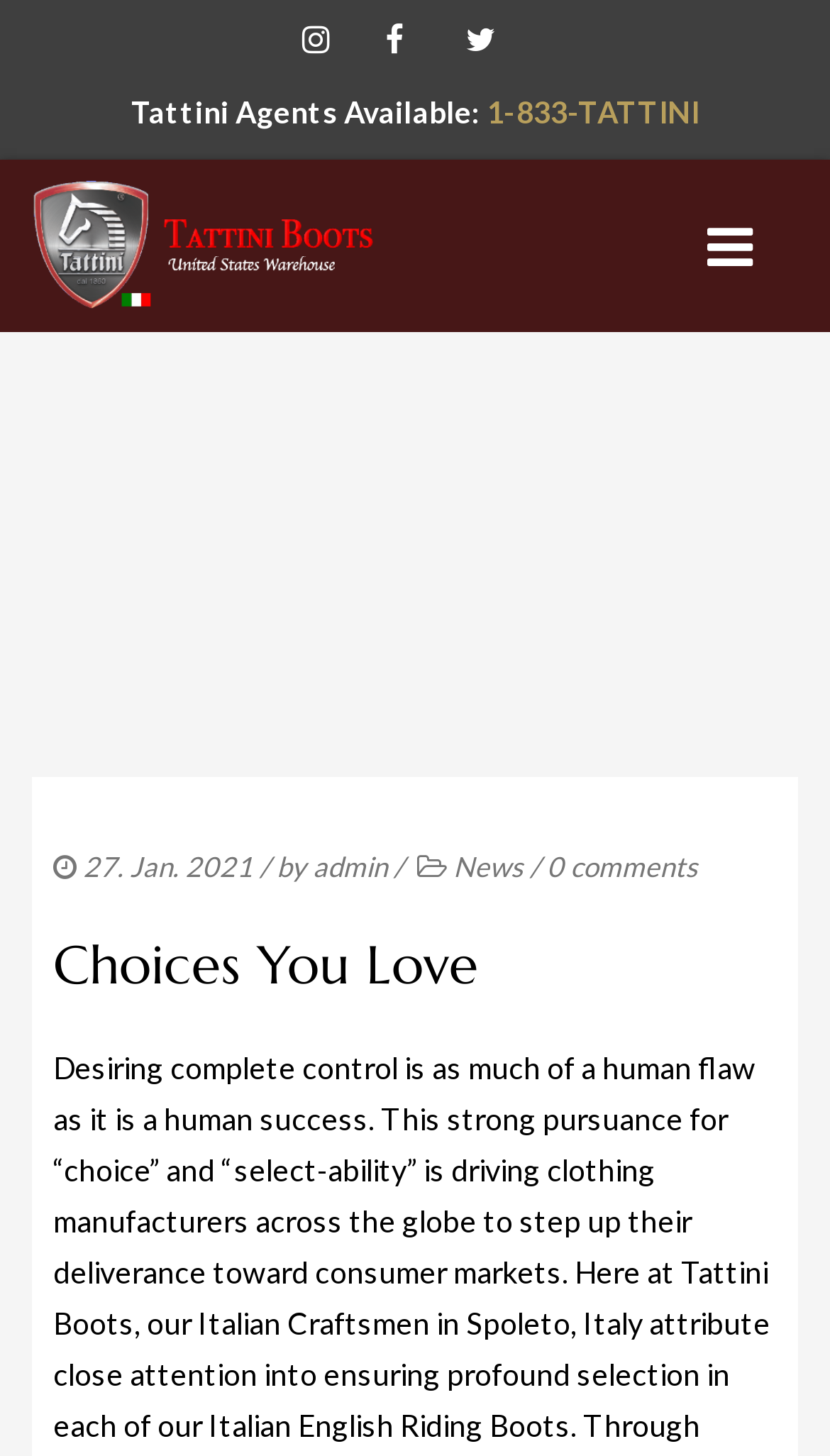What is the date of the latest article?
Using the details from the image, give an elaborate explanation to answer the question.

I found the date of the latest article by looking at the section below the main navigation links, where it says '27. Jan. 2021' as a static text element.